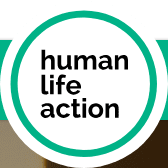Provide a thorough description of the image.

The image features a circular logo representing "Human Life Action." The logo is designed with a white background and bordered by a vibrant teal circle. Inside the circle, the text "human life action" is prominently displayed in a bold, modern font, emphasizing the organization's mission and commitment to advocating for human life issues. The overall design conveys a sense of clarity and purpose, aligning with the organization's focus on promoting and protecting human rights and dignity.